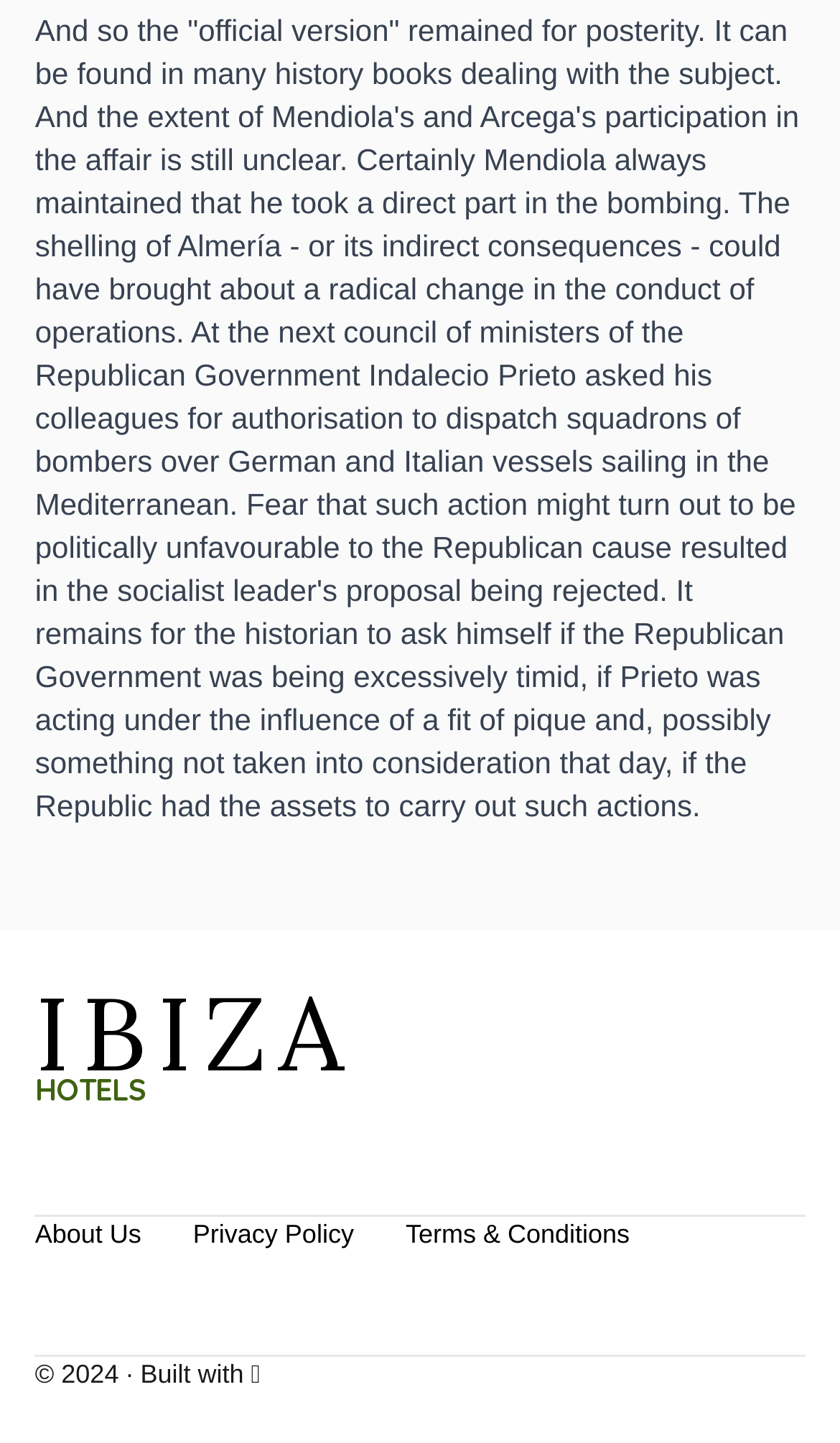How many paragraphs are present in the main text?
Please provide a comprehensive answer based on the contents of the image.

The main text appears to be a single paragraph, as there are no line breaks or separate blocks of text indicating multiple paragraphs.